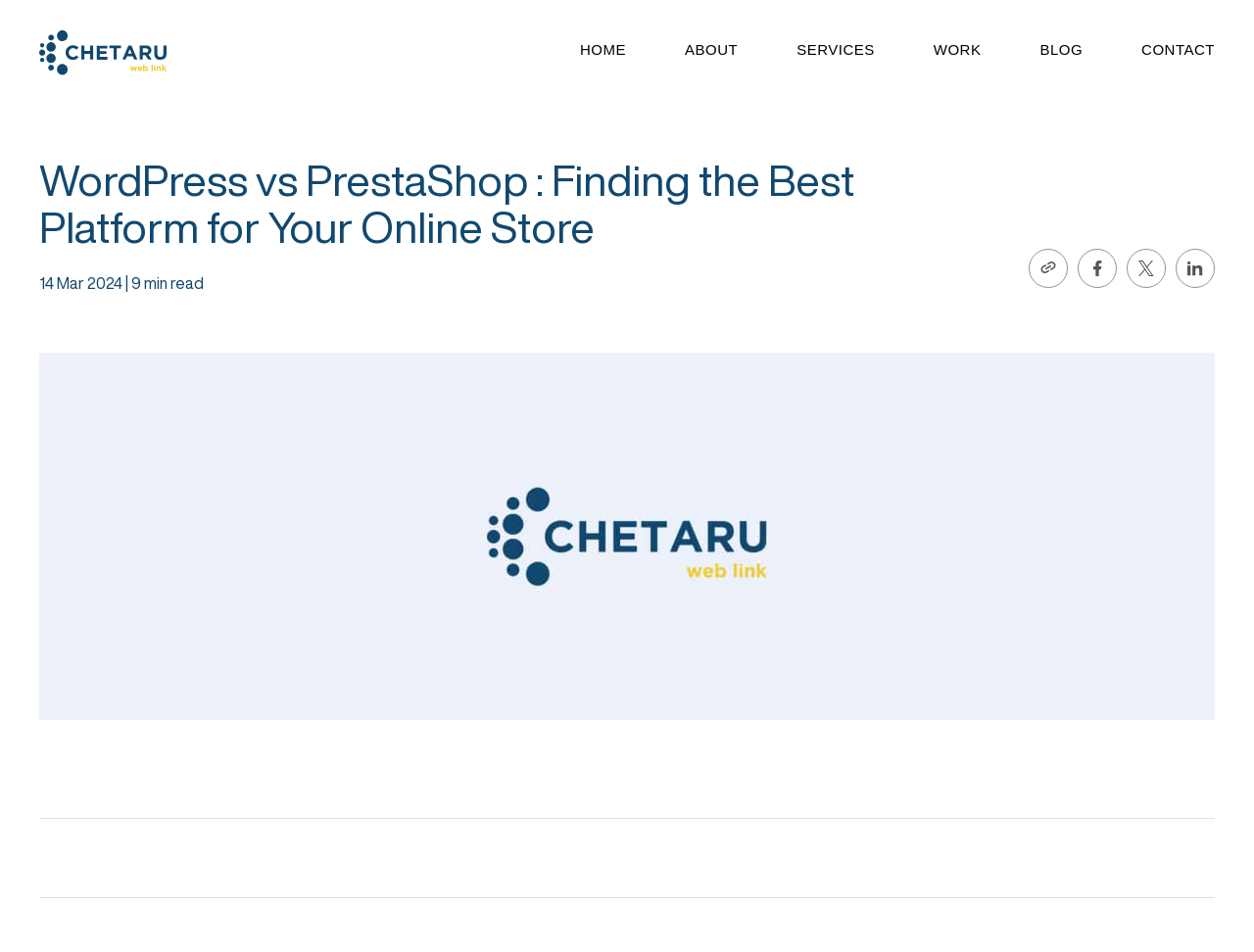Refer to the image and provide a thorough answer to this question:
What is the position of the 'CONTACT' link?

I determined the position of the 'CONTACT' link by looking at the navigation menu, where I found the 'CONTACT' link at the rightmost end, with a bounding box coordinate of [0.91, 0.043, 0.969, 0.061].